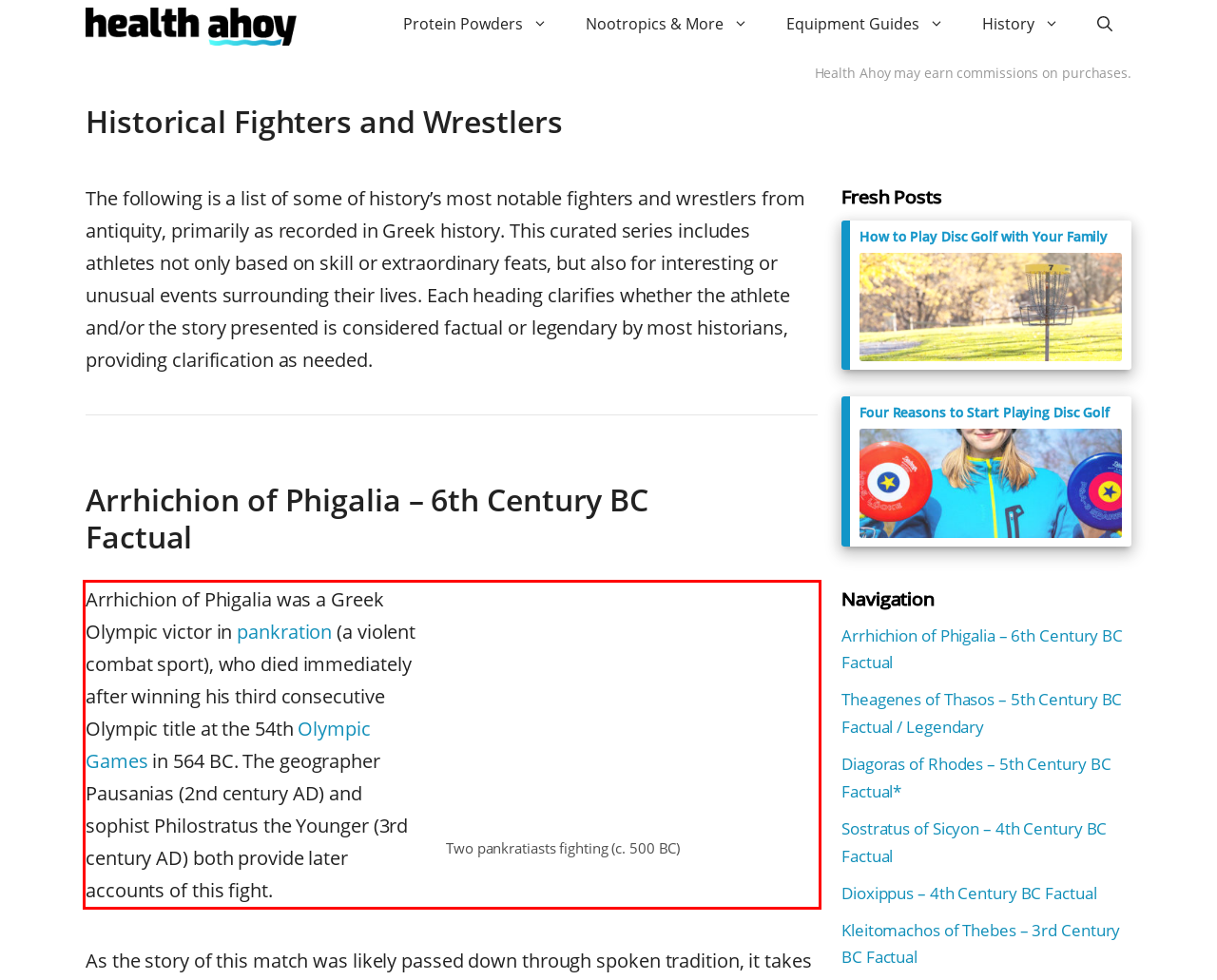You have a screenshot with a red rectangle around a UI element. Recognize and extract the text within this red bounding box using OCR.

Arrhichion of Phigalia was a Greek Olympic victor in pankration (a violent combat sport), who died immediately after winning his third consecutive Olympic title at the 54th Olympic Games in 564 BC. The geographer Pausanias (2nd century AD) and sophist Philostratus the Younger (3rd century AD) both provide later accounts of this fight.